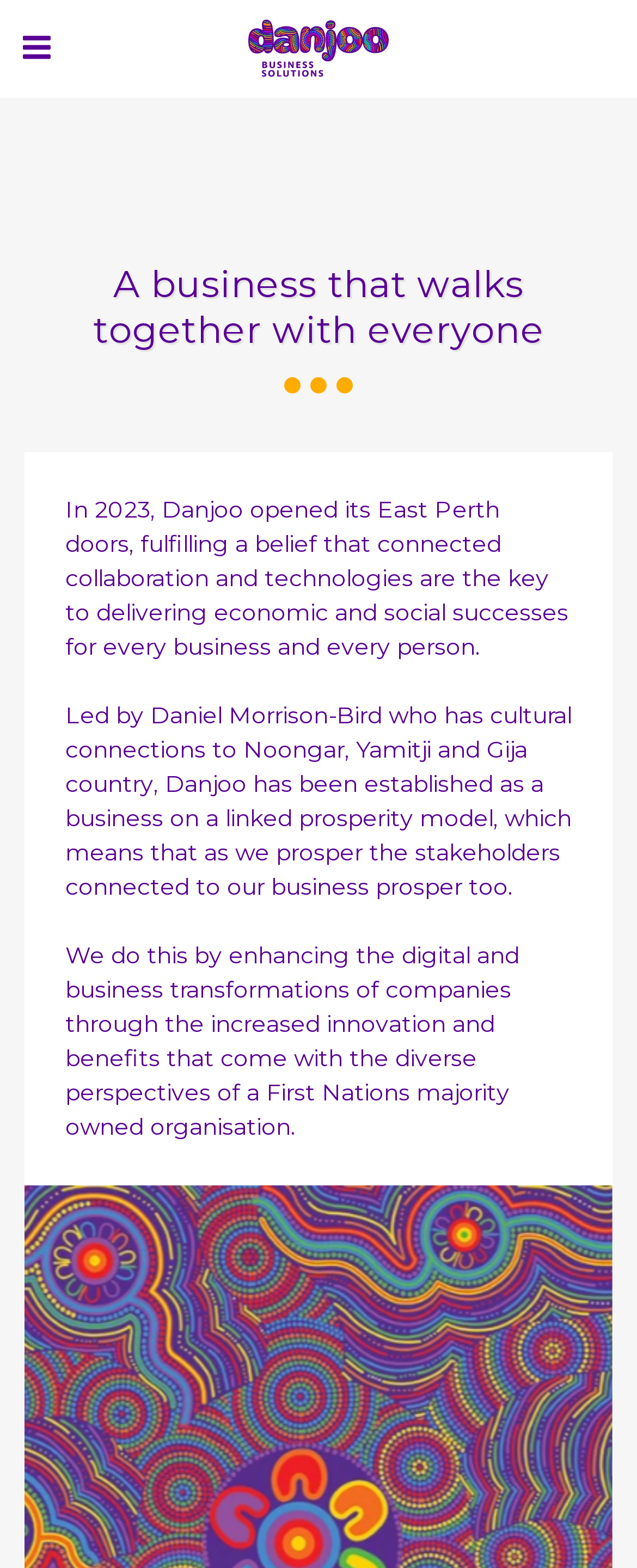Identify the main title of the webpage and generate its text content.

A business that walks together with everyone